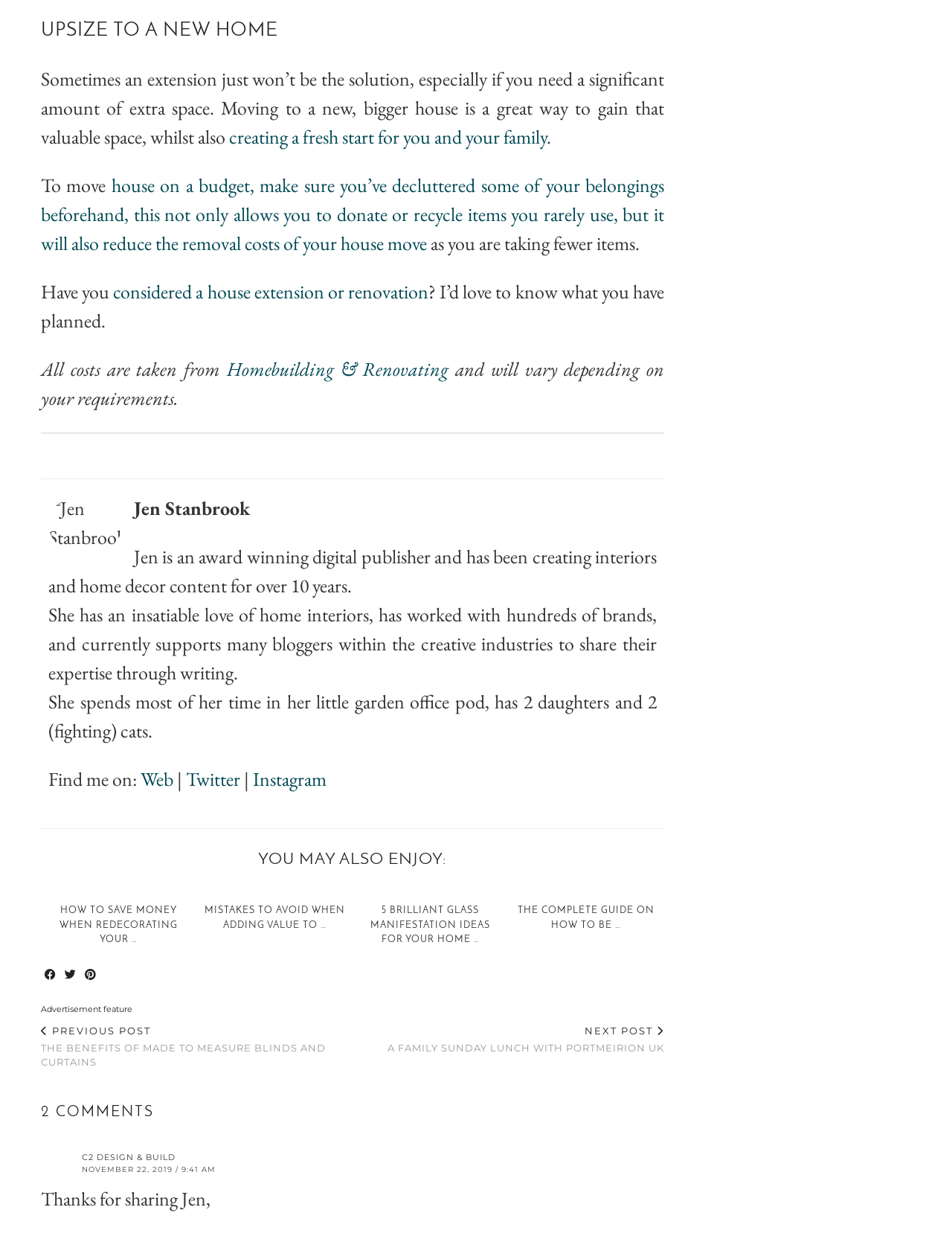What is the name of the company that commented on the article?
Provide a thorough and detailed answer to the question.

The company that commented on the article is C2 DESIGN & BUILD, as indicated by the text 'C2 DESIGN & BUILD' above the comment.